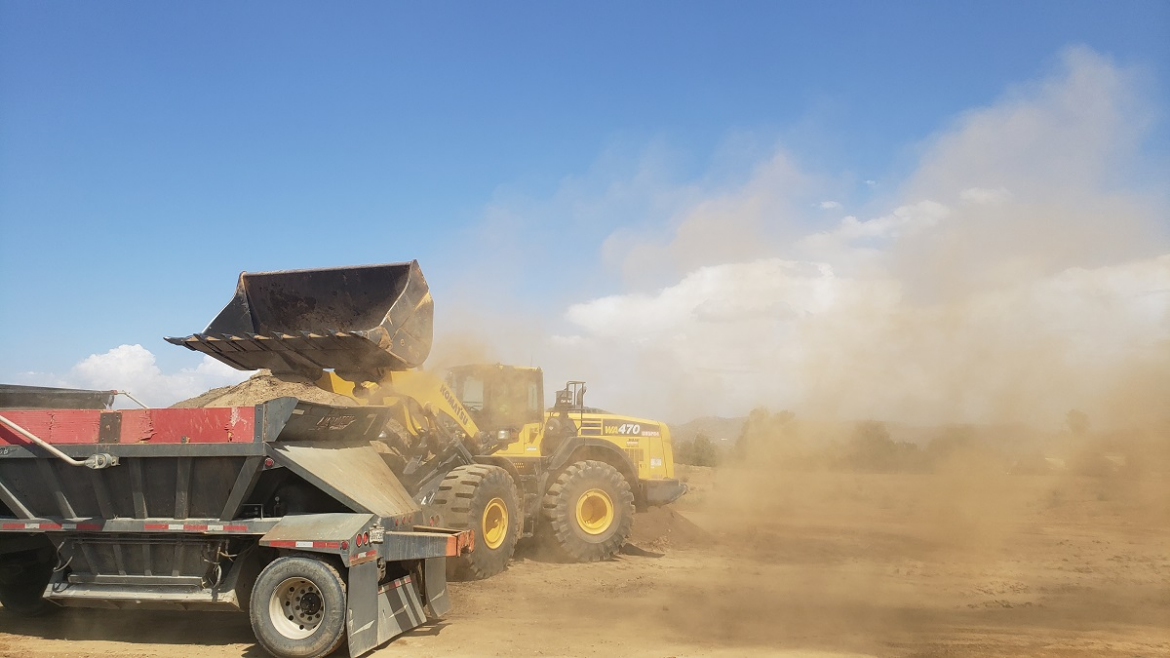Create a detailed narrative for the image.

The image depicts heavy machinery at work in a dust-laden environment, with a loader positioned beside a large truck. The loader, possibly a Komatsu WA470, is in the process of lifting material from a stockpile, creating a cloud of dust that highlights the intensity of the operation. The truck, designed for transporting materials, displays wear from its usage in the rugged environment. Surrounding this scene are clear blue skies, punctuated by some clouds, emphasizing the outdoor setting of the construction area. This visual captures the crucial role heavy equipment plays in industrial operations, while also hinting at the environmental impact of such activities, particularly concerning airborne particles.